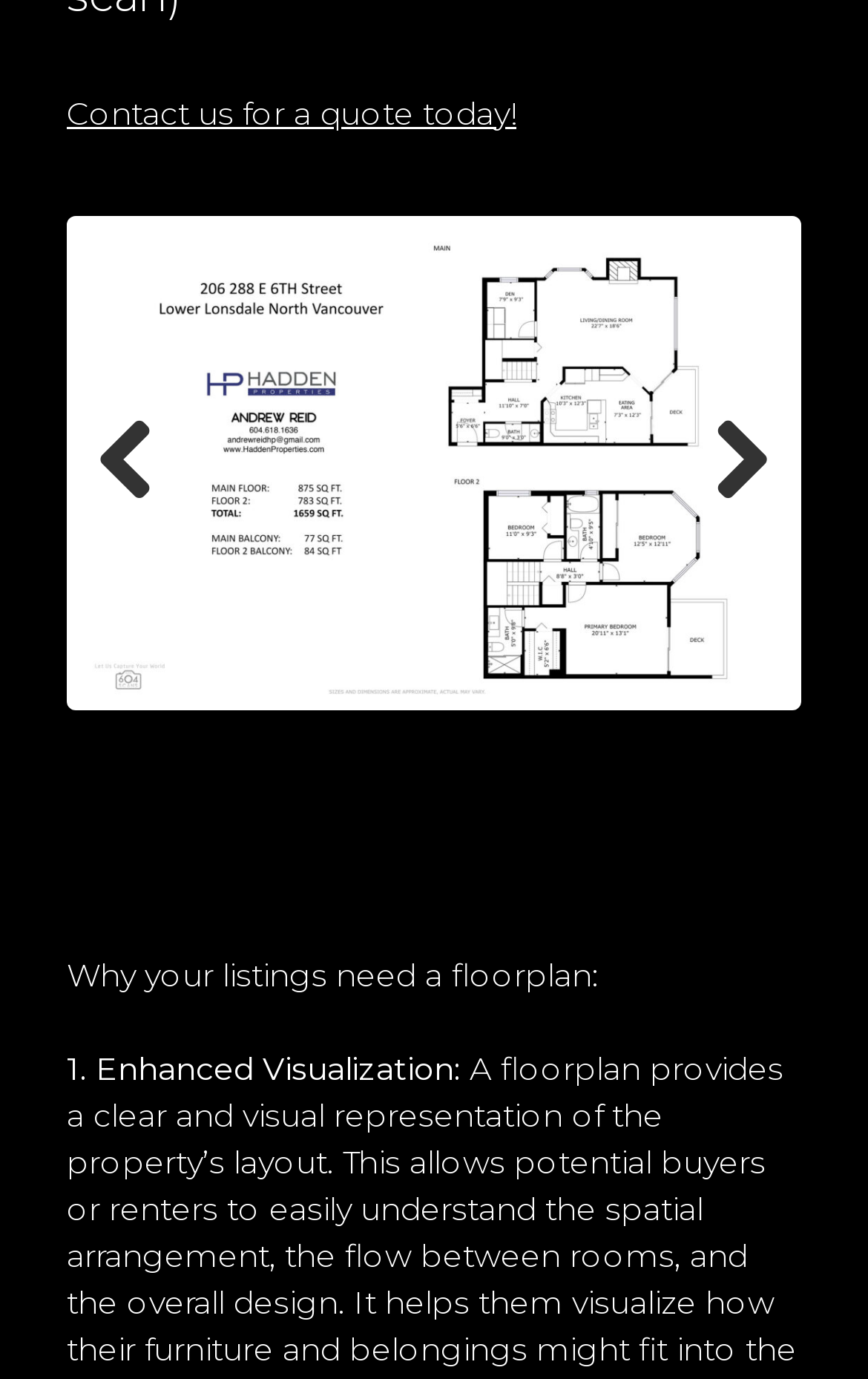Determine the bounding box for the described HTML element: "Care". Ensure the coordinates are four float numbers between 0 and 1 in the format [left, top, right, bottom].

None